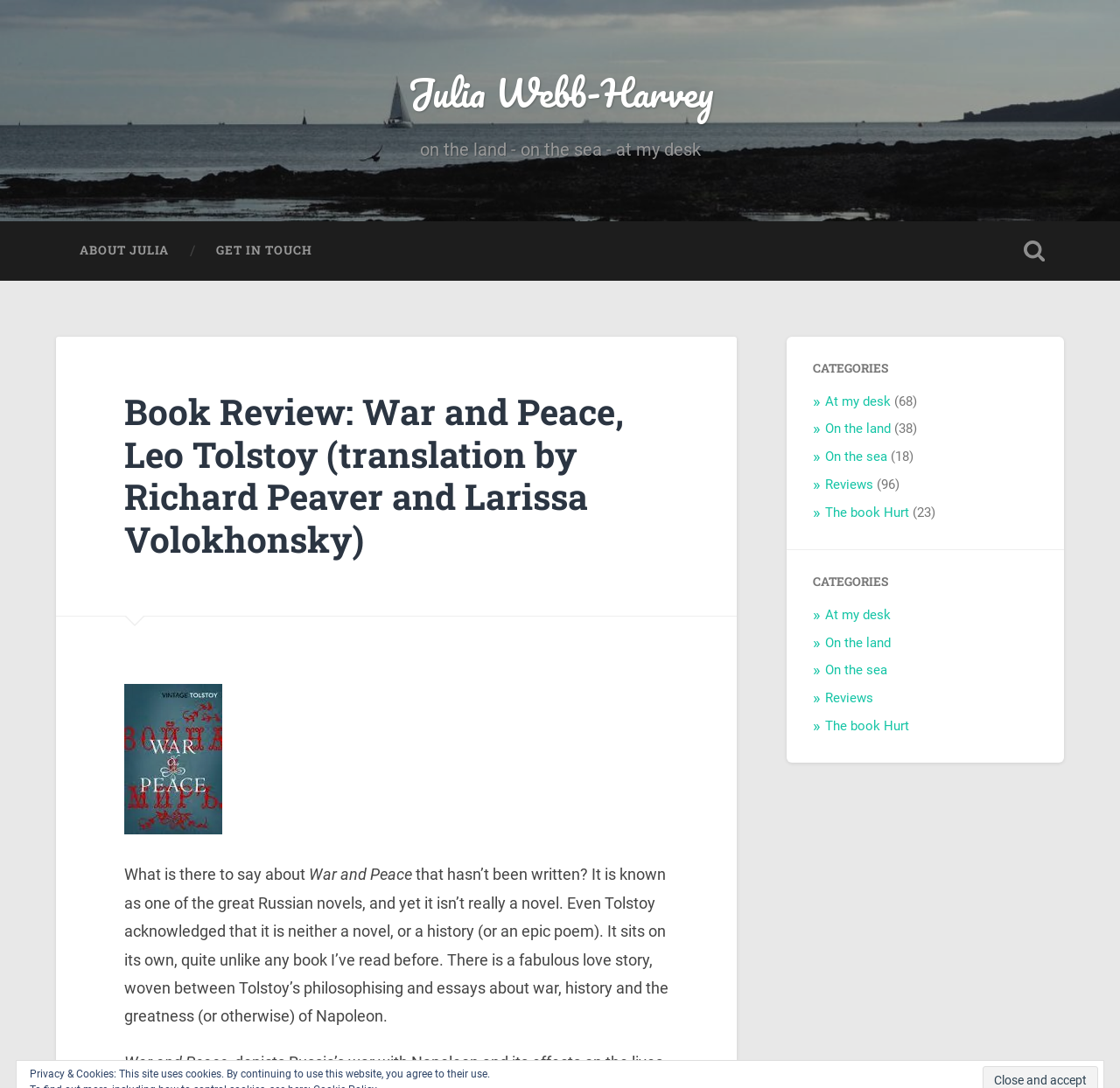Locate the primary headline on the webpage and provide its text.

Book Review: War and Peace, Leo Tolstoy (translation by Richard Peaver and Larissa Volokhonsky)